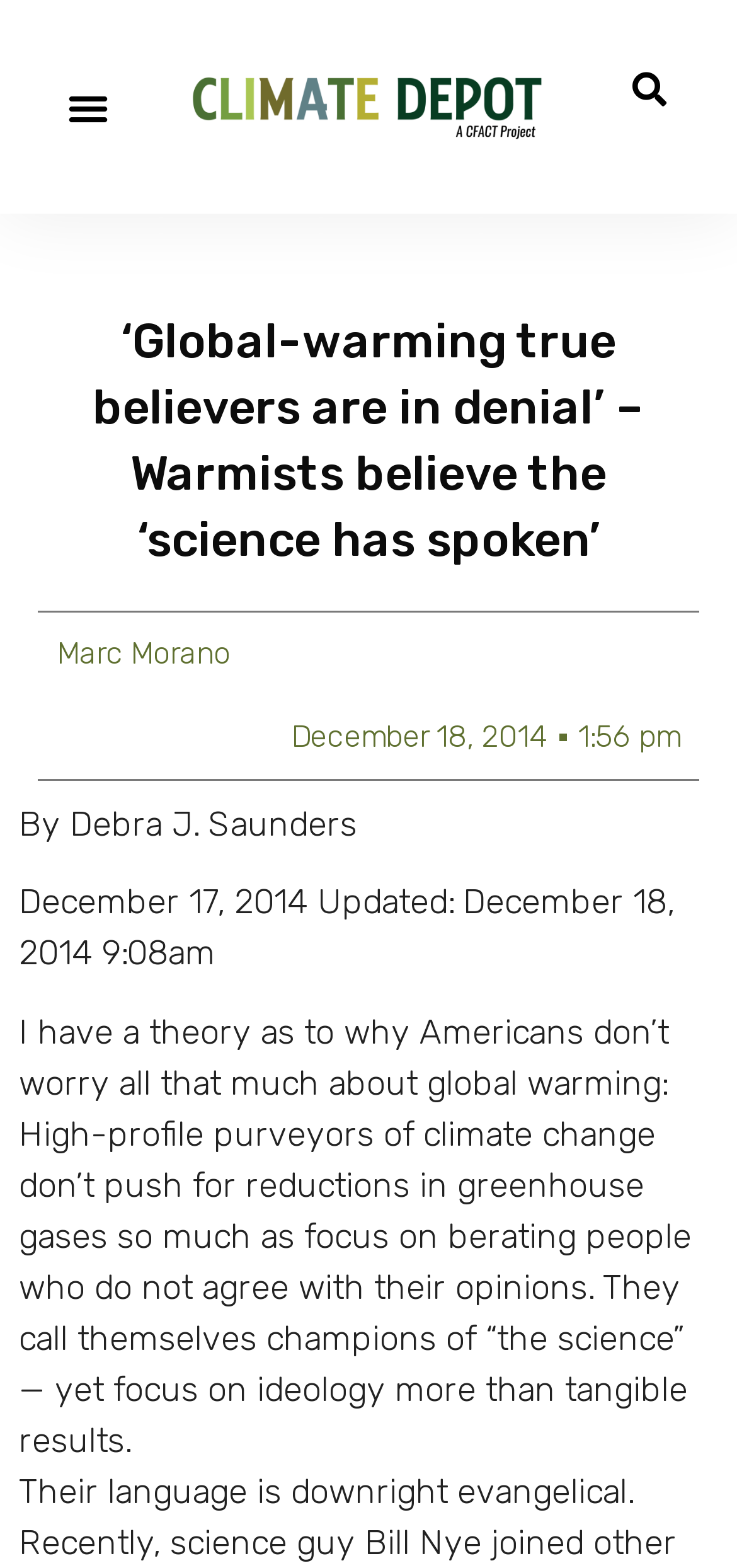Create an elaborate caption for the webpage.

The webpage appears to be an article or blog post discussing global warming and climate change. At the top left, there is a button labeled "Menu Toggle". Next to it, there is a link, and on the top right, there is a search bar with a "Search" button. 

Below the search bar, the title of the article "‘Global-warming true believers are in denial’ – Warmists believe the ‘science has spoken’" is prominently displayed. The author's name, "Marc Morano", is mentioned on the left, along with the date "December 18, 2014". On the right, there is a timestamp "1:56 pm". 

Further down, the article's byline "By Debra J. Saunders" is displayed, followed by the original publication date "December 17, 2014" and an update timestamp "December 18, 2014 9:08am". The main content of the article starts below, with a lengthy paragraph discussing the author's theory on why Americans don't worry much about global warming.